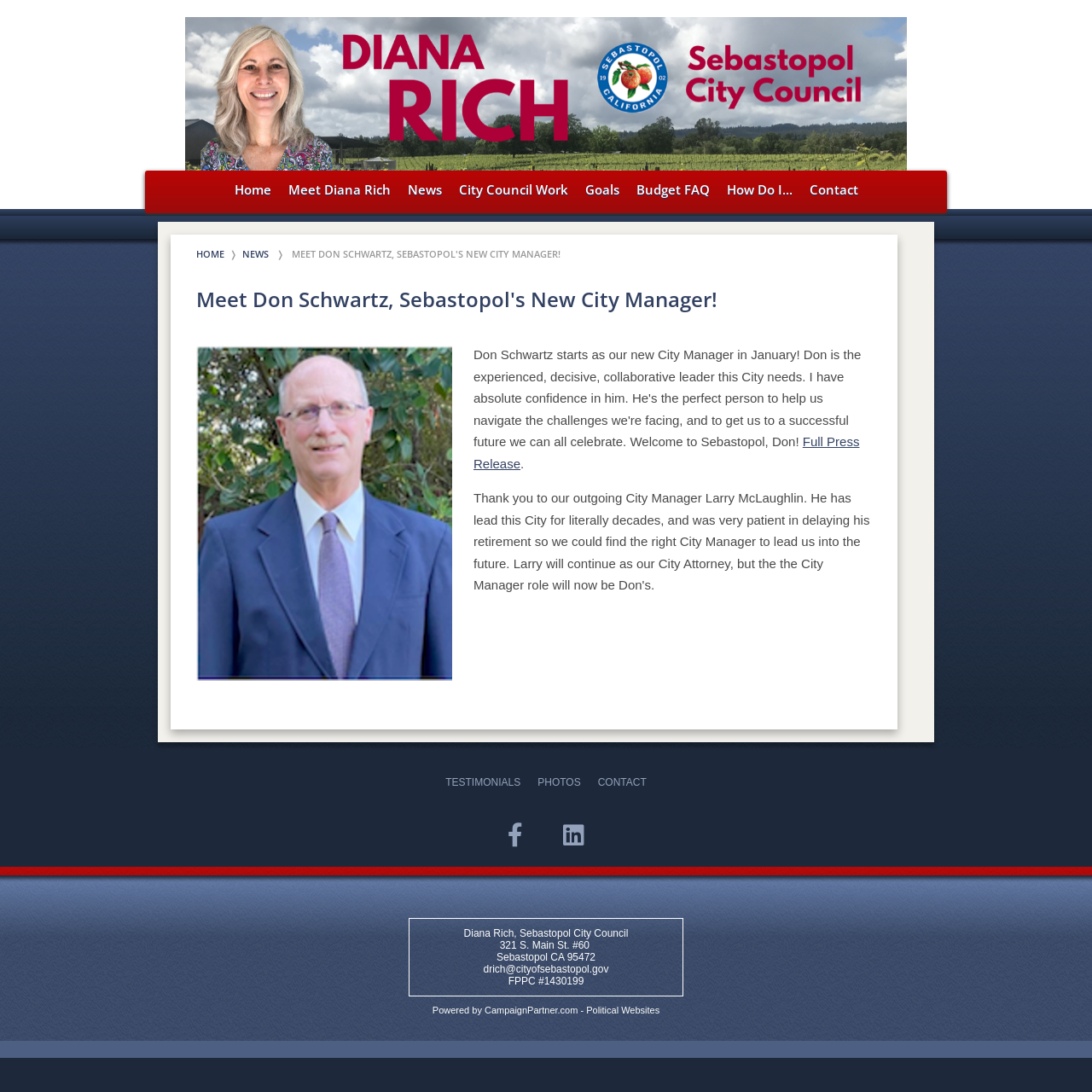Calculate the bounding box coordinates of the UI element given the description: "Contact".

[0.733, 0.16, 0.793, 0.187]